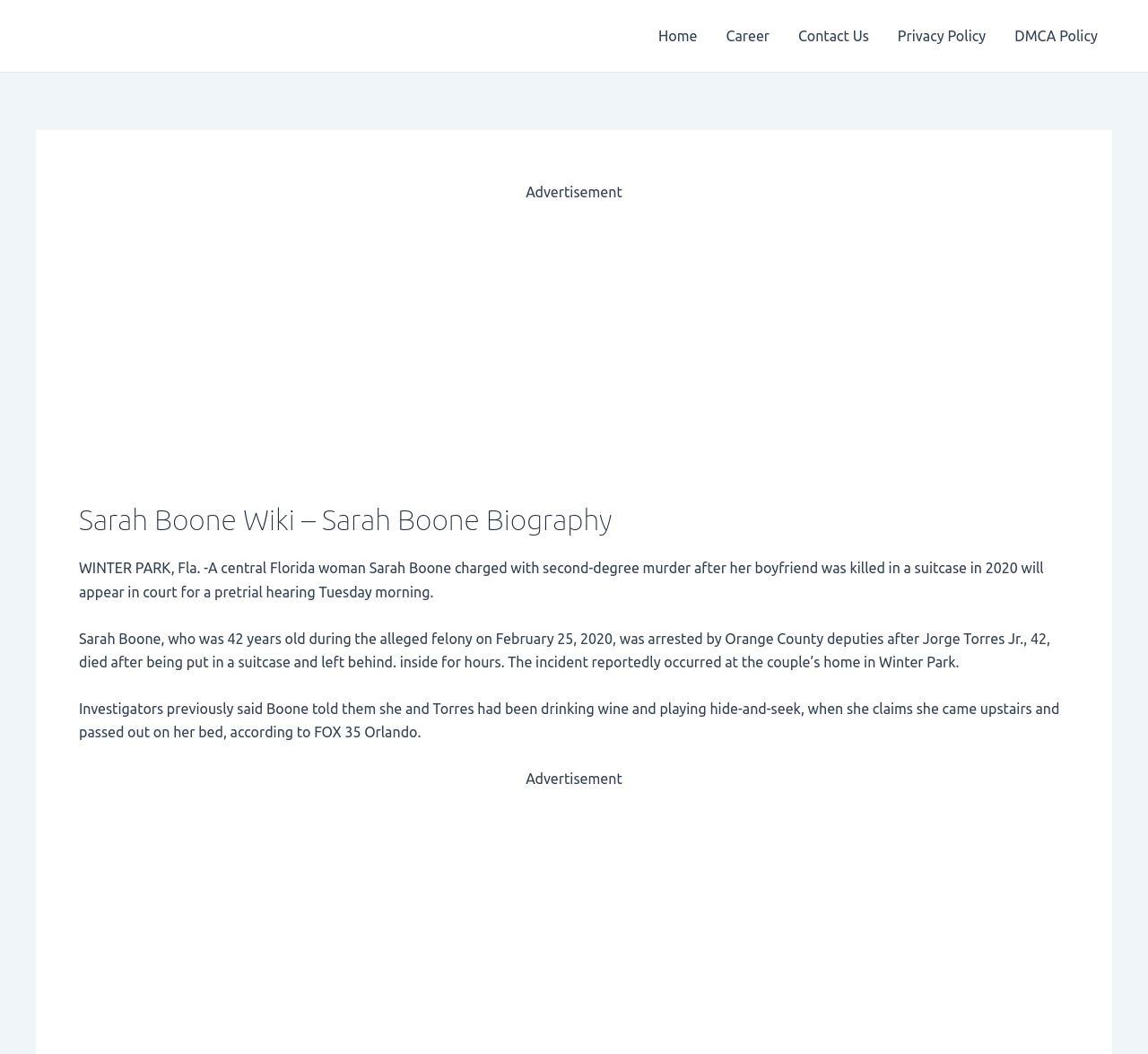Use a single word or phrase to answer the following:
What was the activity Sarah Boone and her boyfriend were doing before the incident?

Drinking wine and playing hide-and-seek